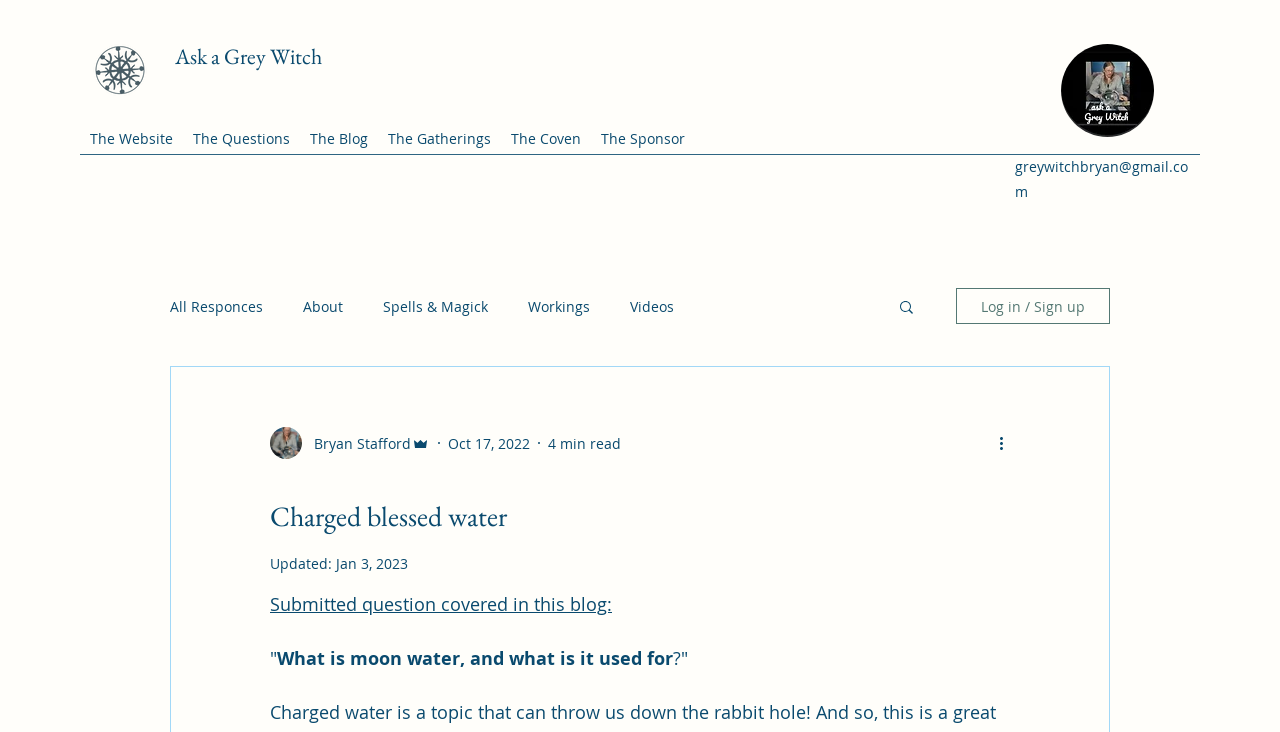Produce an extensive caption that describes everything on the webpage.

This webpage appears to be a blog post about "Charged blessed water" and its uses. At the top, there is a heading "Questions about Witchcraft - Ask a Grey Witch" with a linked image. Below it, there is a short phrase "Creating balance." 

On the top-right side, there is an image linked to a Facebook screenshot. 

The main navigation menu is located at the top-center, with links to "The Website", "The Questions", "The Blog", "The Gatherings", "The Coven", and "The Sponsor". 

On the bottom-left side, there is a contact email address "greywitchbryan@gmail.com" linked. 

Below the navigation menu, there is a secondary navigation menu with links to "All Responses", "About", "Spells & Magick", "Workings", and "Videos". A search button is located next to it. 

On the bottom-right side, there is a "Log in / Sign up" button with the writer's picture and name "Bryan Stafford" above it, along with the post's date "Oct 17, 2022" and a "4 min read" indicator. 

The main content of the blog post starts with a heading "Charged blessed water" and has an "Updated" date "Jan 3, 2023" below it. The post discusses a submitted question about "moon water" and its uses, with the question quoted in the text.